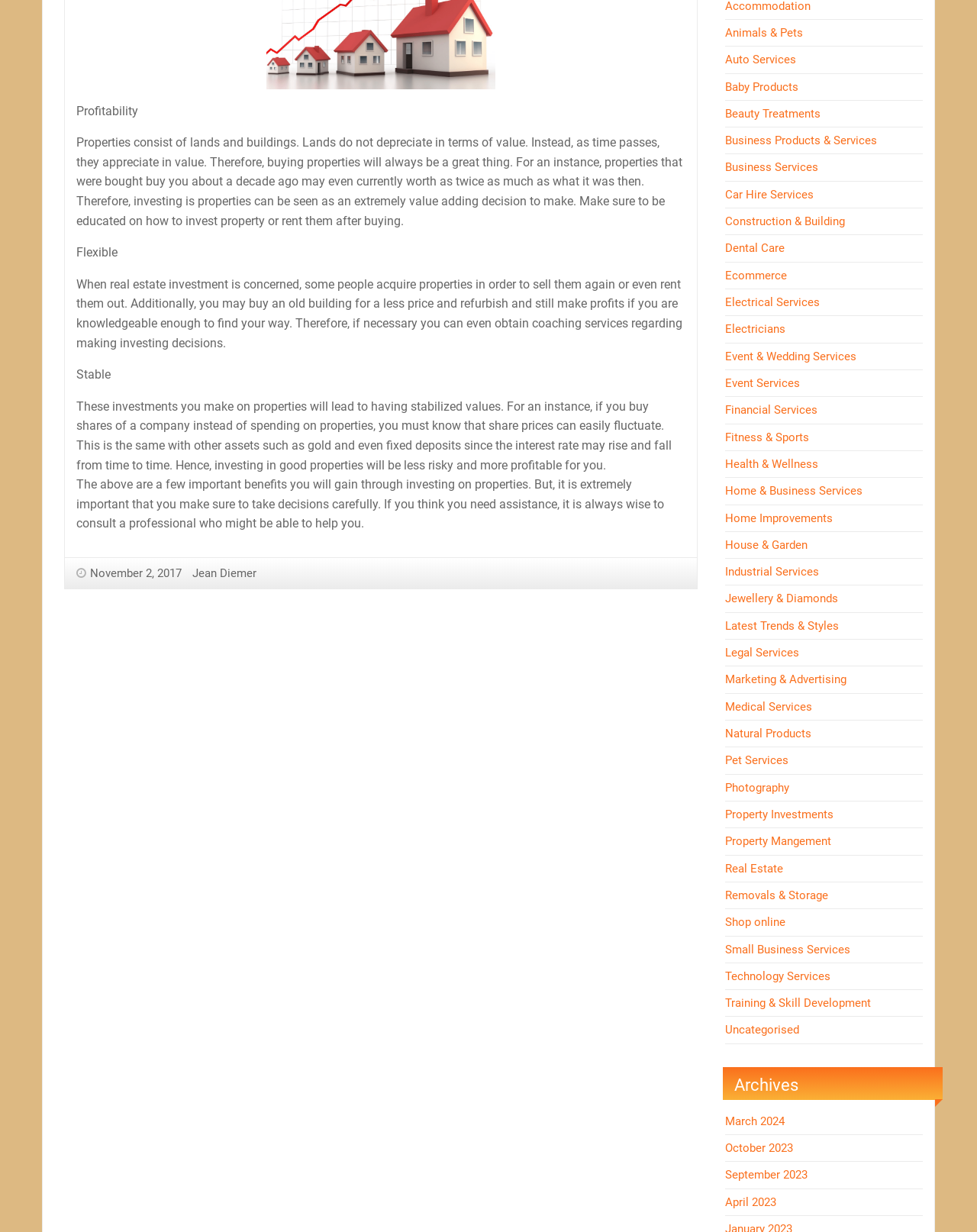From the screenshot, find the bounding box of the UI element matching this description: "Home & Business Services". Supply the bounding box coordinates in the form [left, top, right, bottom], each a float between 0 and 1.

[0.742, 0.393, 0.883, 0.404]